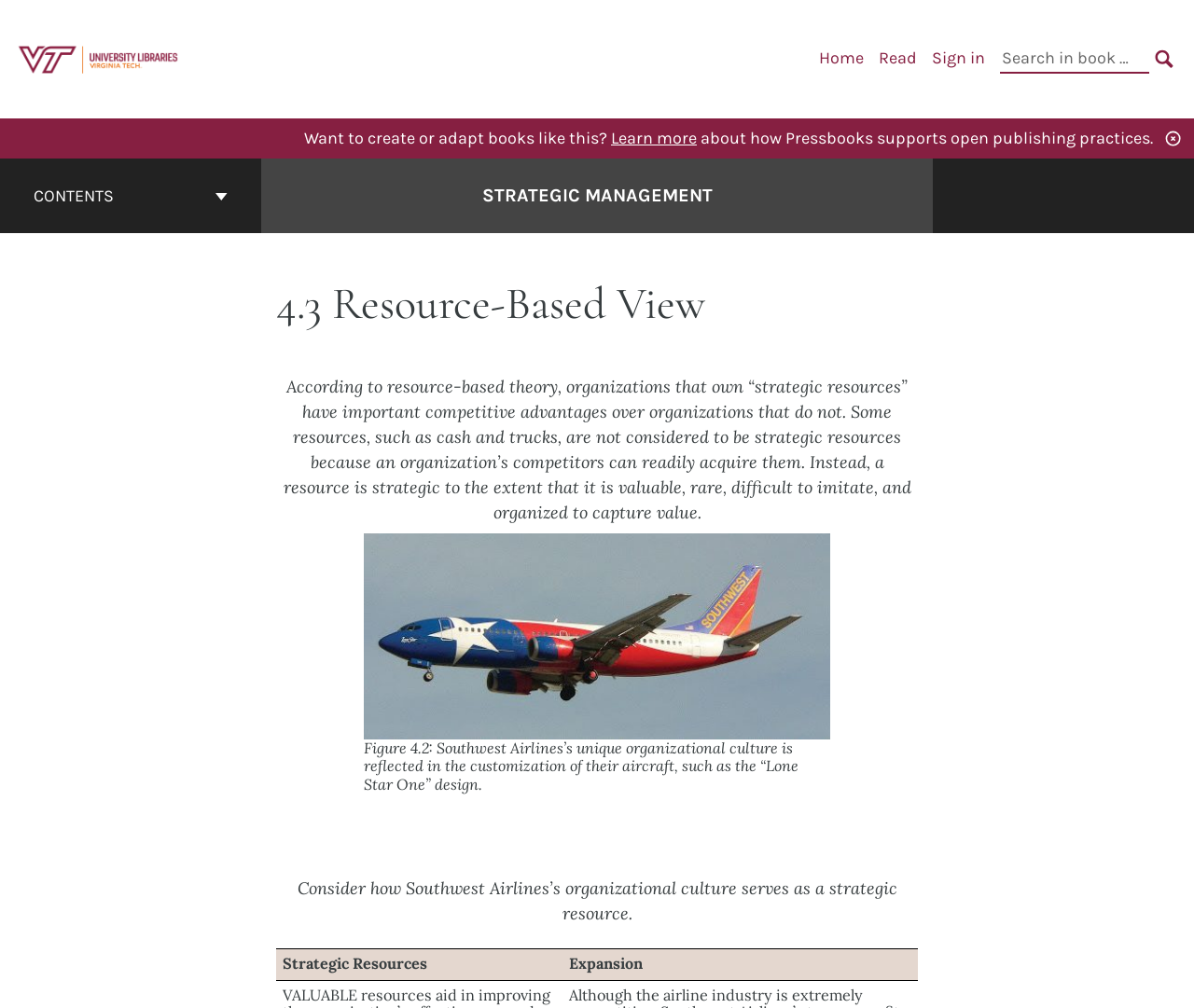Please predict the bounding box coordinates of the element's region where a click is necessary to complete the following instruction: "Go to the cover page of Strategic Management". The coordinates should be represented by four float numbers between 0 and 1, i.e., [left, top, right, bottom].

[0.404, 0.18, 0.596, 0.208]